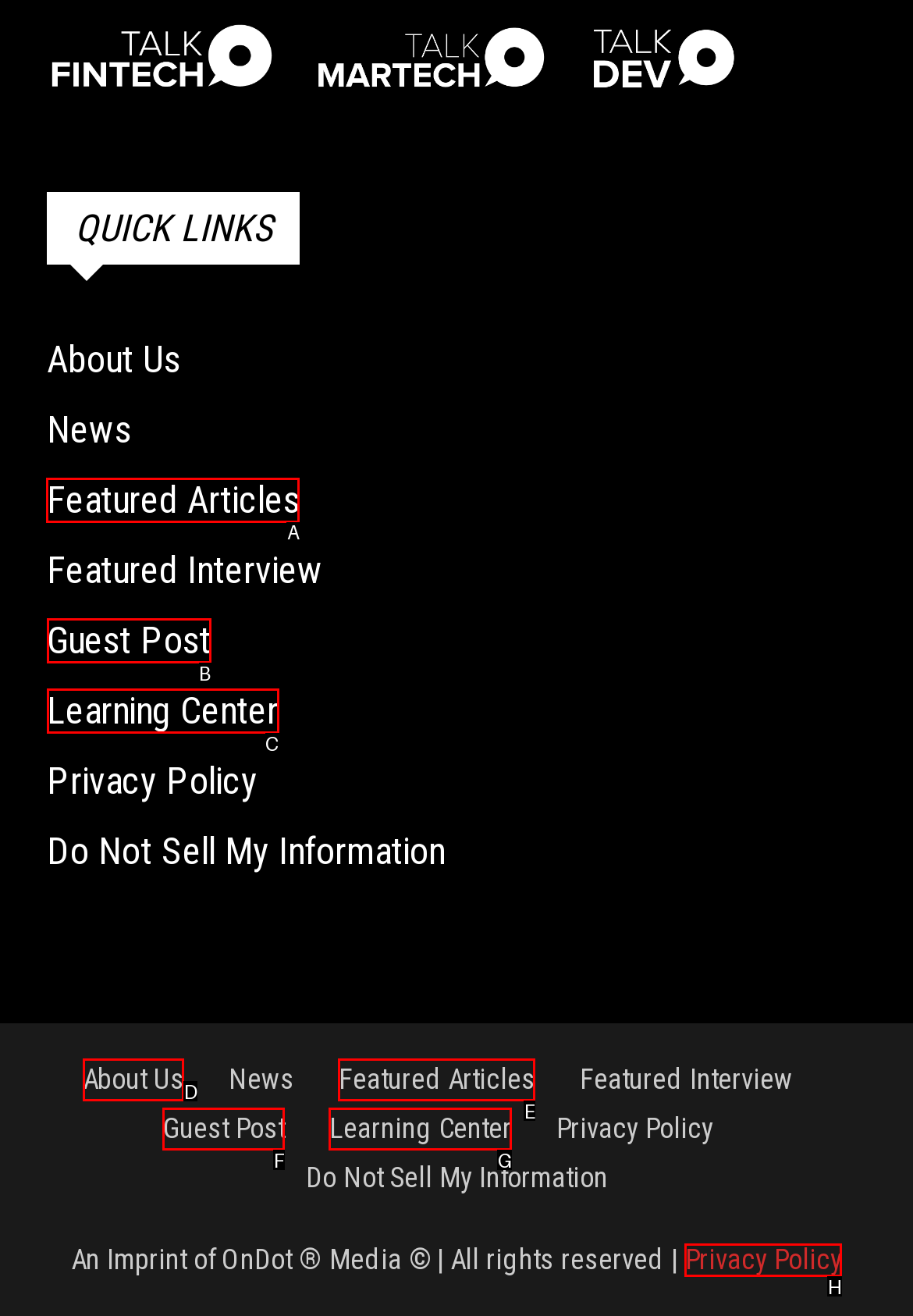Given the task: view Featured Articles, indicate which boxed UI element should be clicked. Provide your answer using the letter associated with the correct choice.

A